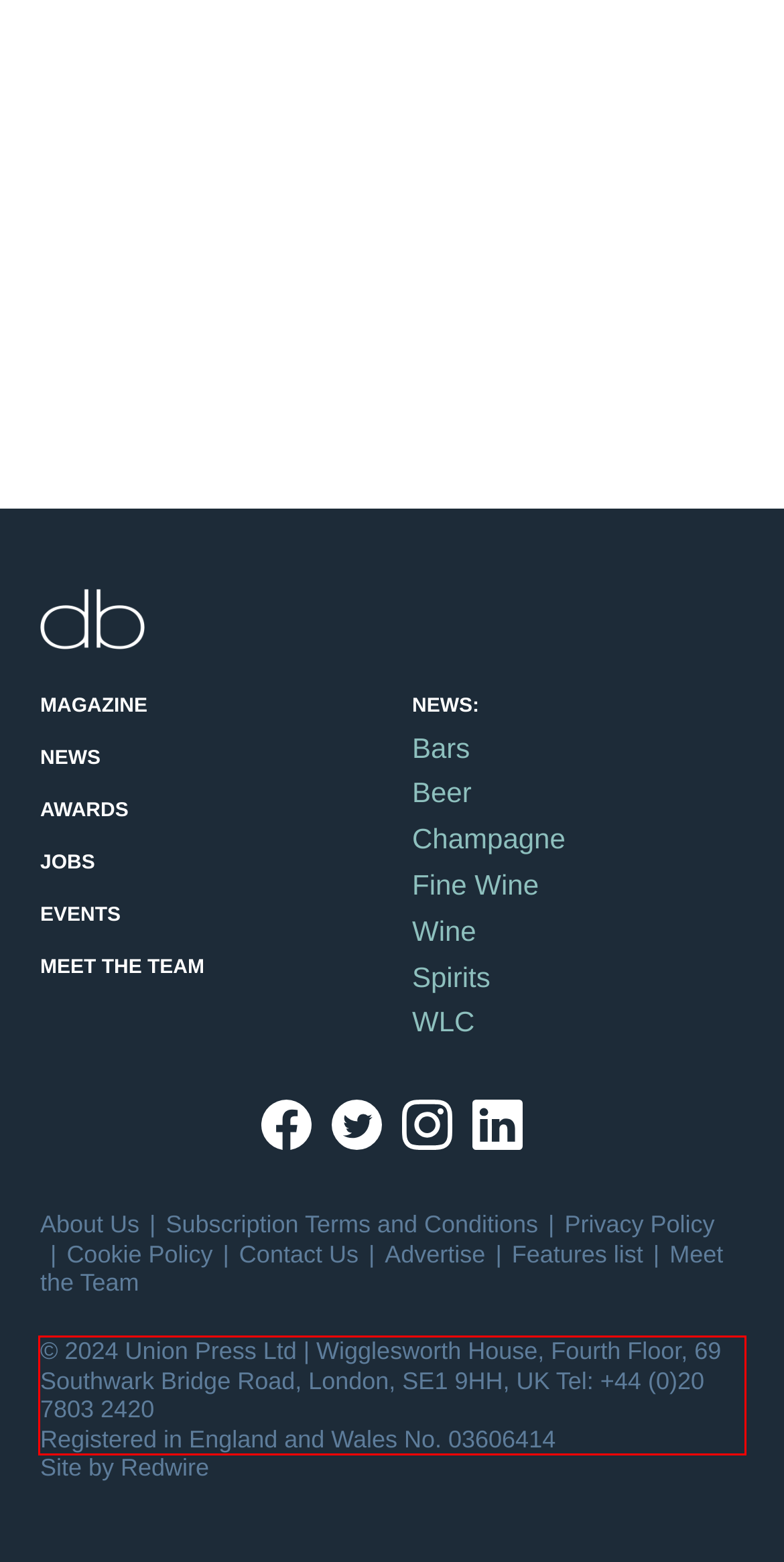You are looking at a screenshot of a webpage with a red rectangle bounding box. Use OCR to identify and extract the text content found inside this red bounding box.

© 2024 Union Press Ltd | Wigglesworth House, Fourth Floor, 69 Southwark Bridge Road, London, SE1 9HH, UK Tel: +44 (0)20 7803 2420 Registered in England and Wales No. 03606414